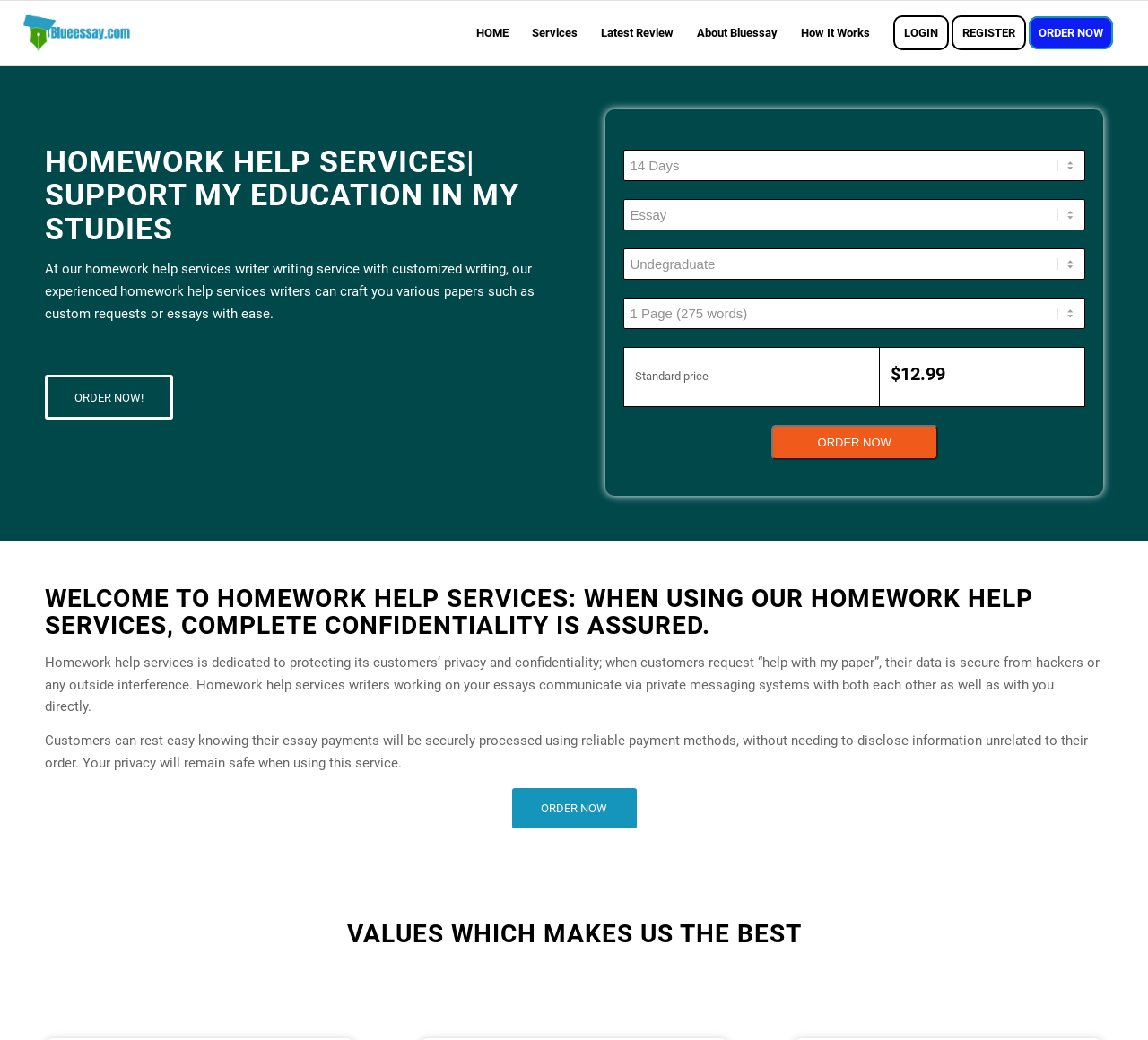Use the details in the image to answer the question thoroughly: 
How do writers communicate with customers?

According to the webpage, writers communicate with customers via private messaging systems, which ensures confidentiality and security.